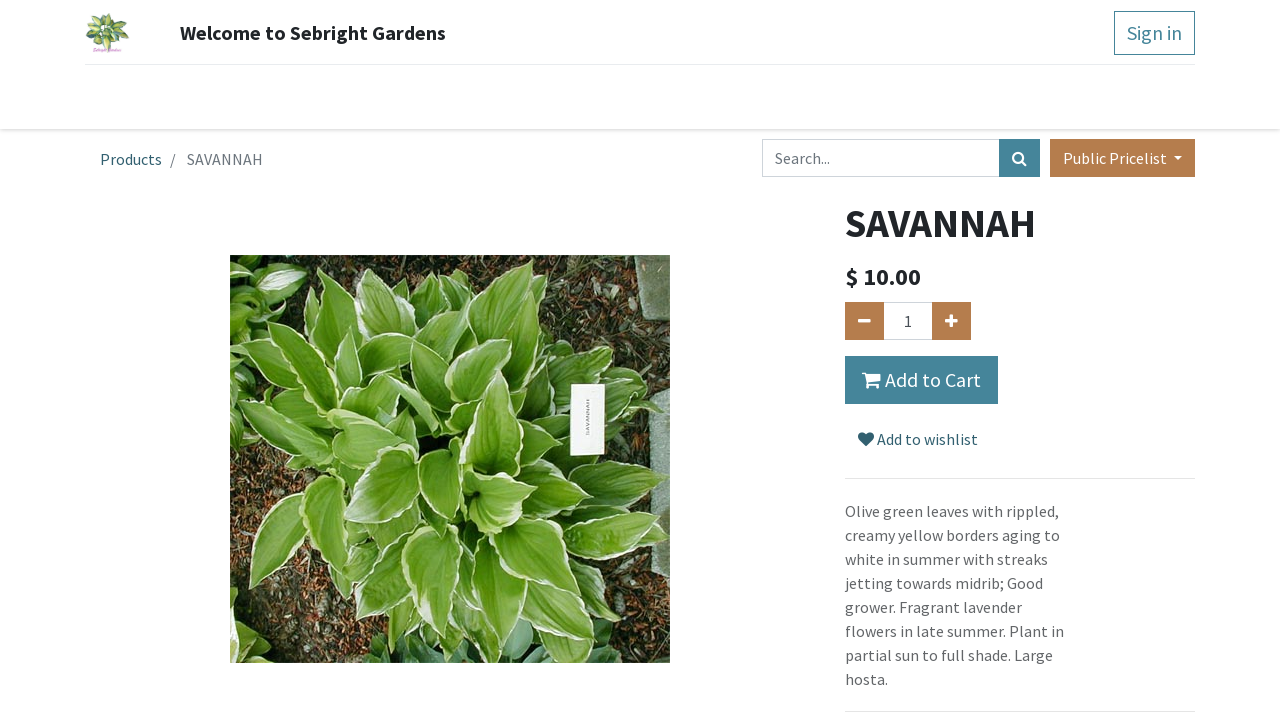With reference to the image, please provide a detailed answer to the following question: What is the price of the plant?

The price of the plant can be found in the heading element with the text '$10.00'. It is located below the heading element with the text 'SAVANNAH' and above the button element with the text 'Add to Cart'.